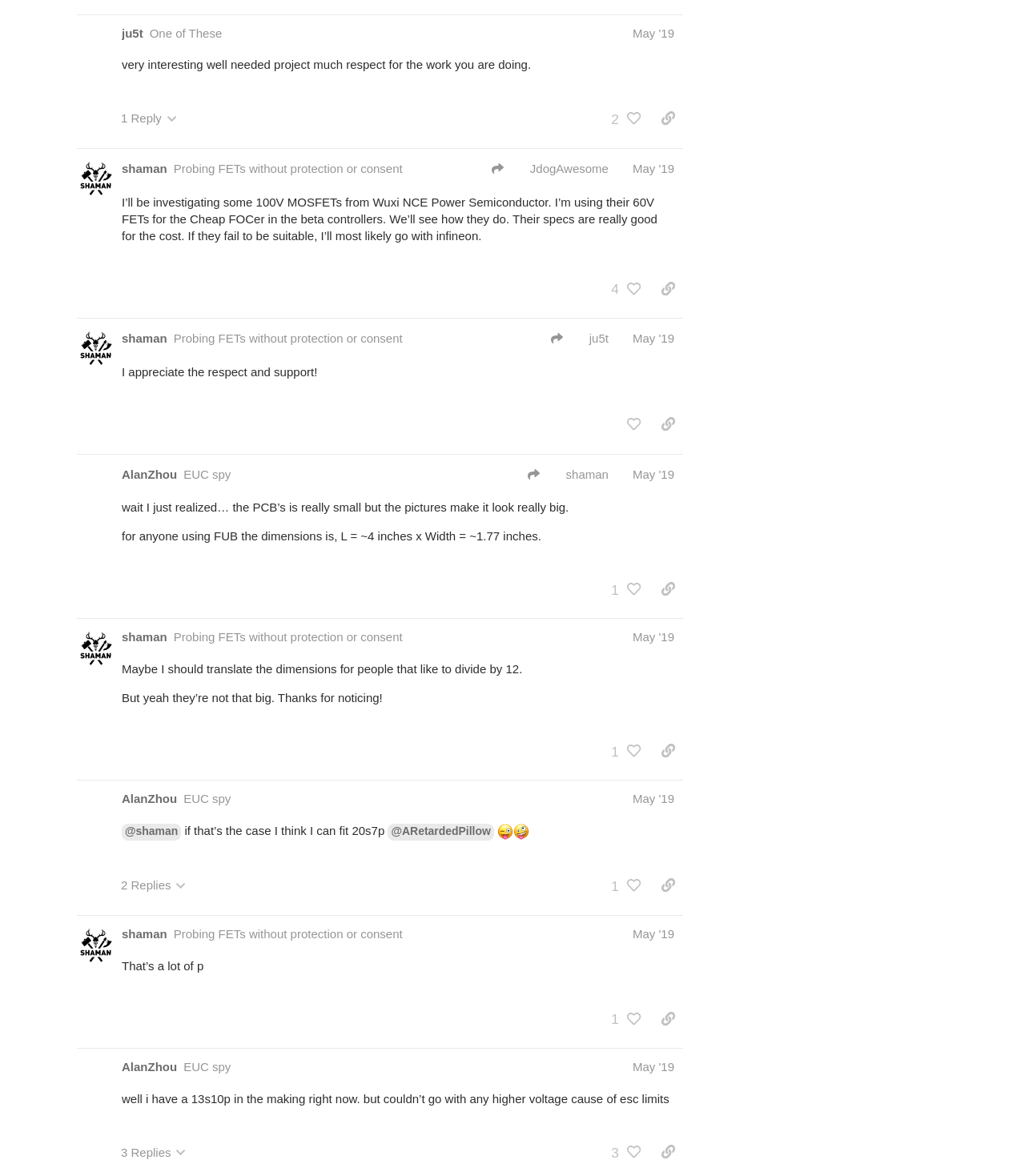What is the username of the user mentioned in post #16?
From the details in the image, provide a complete and detailed answer to the question.

In the region 'post #16 by @AlanZhou', I found a link '@shaman' which indicates that the username of the user mentioned in post #16 is '@shaman'.